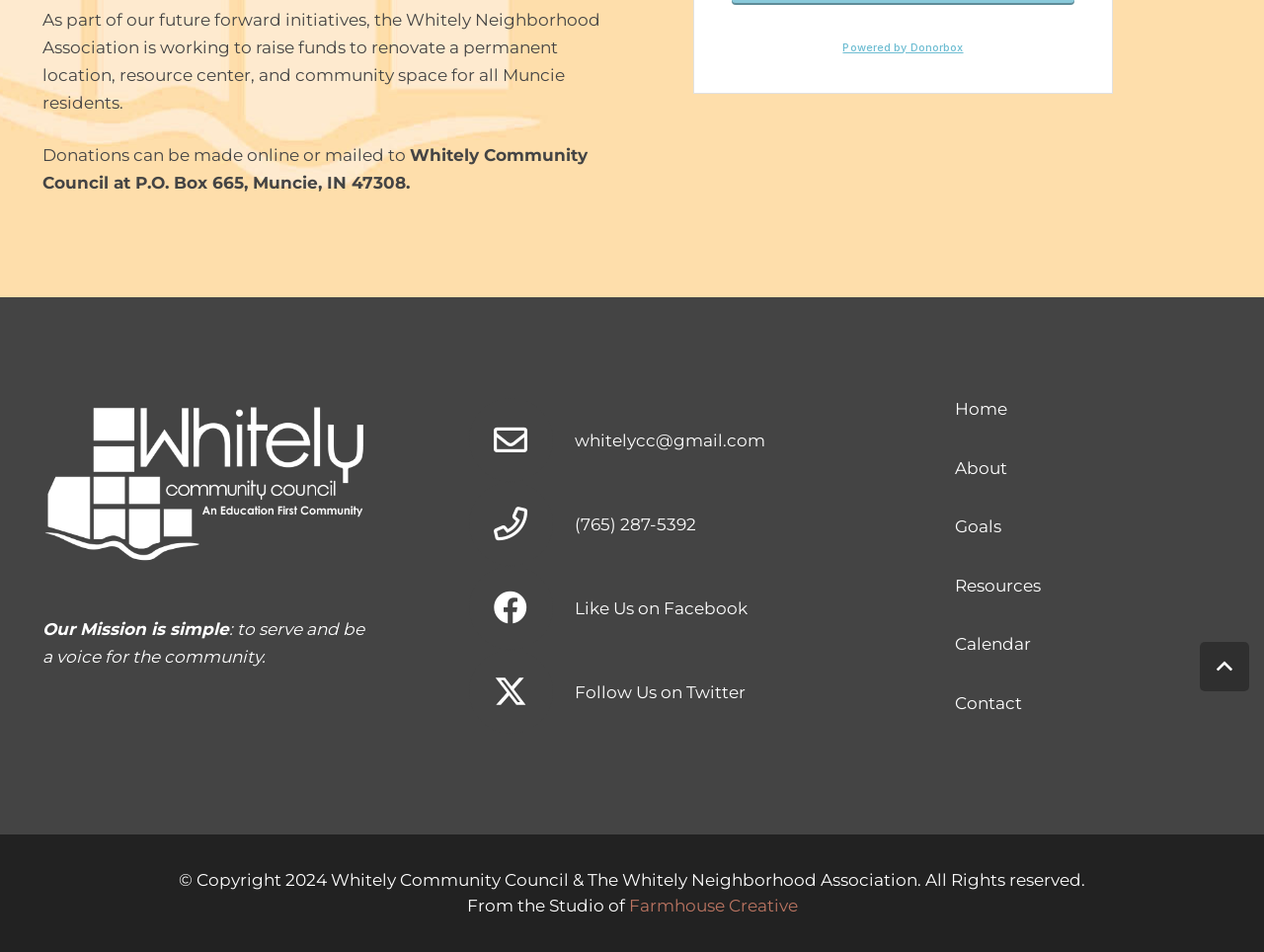Please determine the bounding box coordinates, formatted as (top-left x, top-left y, bottom-right x, bottom-right y), with all values as floating point numbers between 0 and 1. Identify the bounding box of the region described as: parent_node: (765) 287-5392 aria-label="(765) 287-5392"

[0.371, 0.506, 0.454, 0.595]